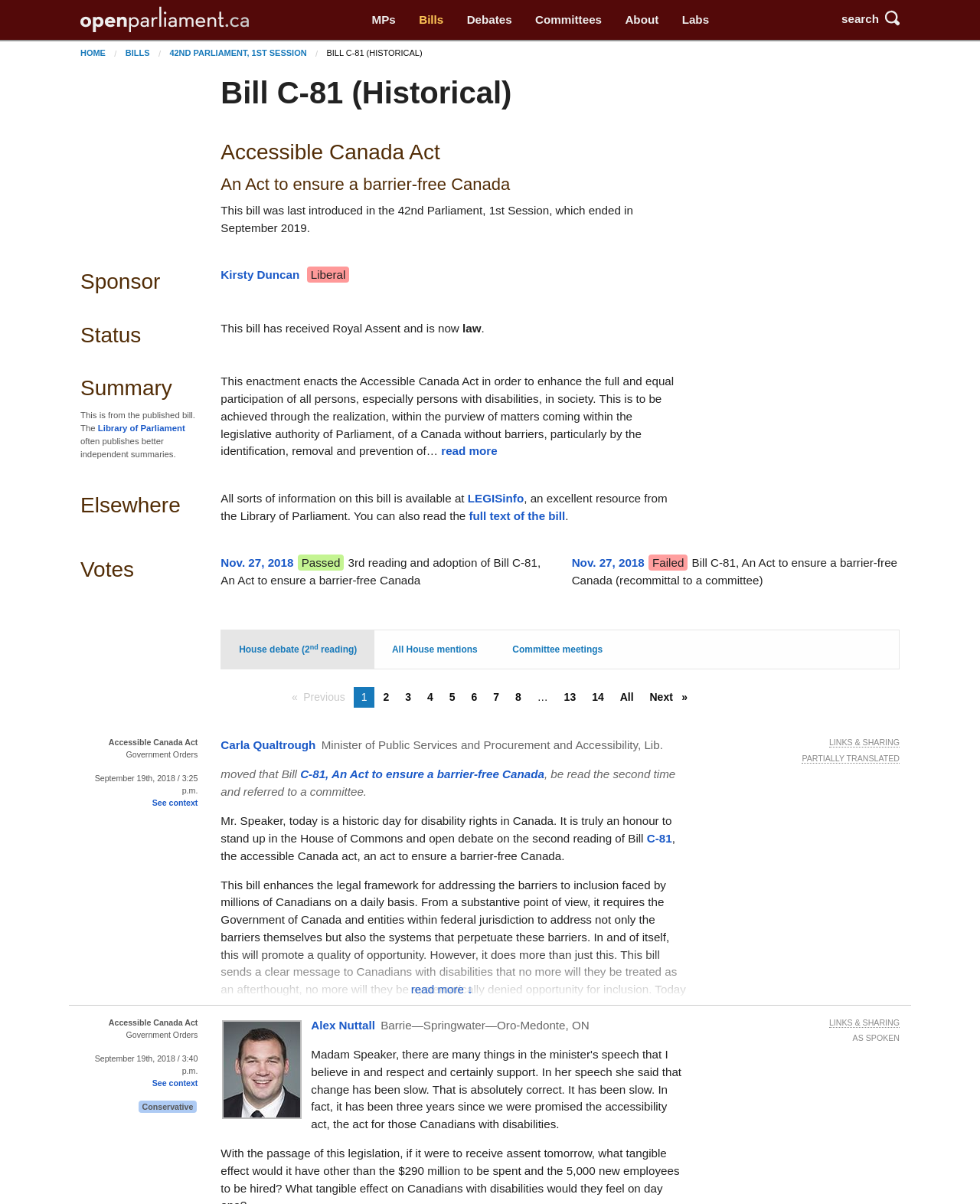Based on what you see in the screenshot, provide a thorough answer to this question: Who is the sponsor of the bill?

The sponsor of the bill is mentioned in the section 'Sponsor' as Kirsty Duncan, a Liberal MP. This information can be found under the heading 'Sponsor' on the webpage.